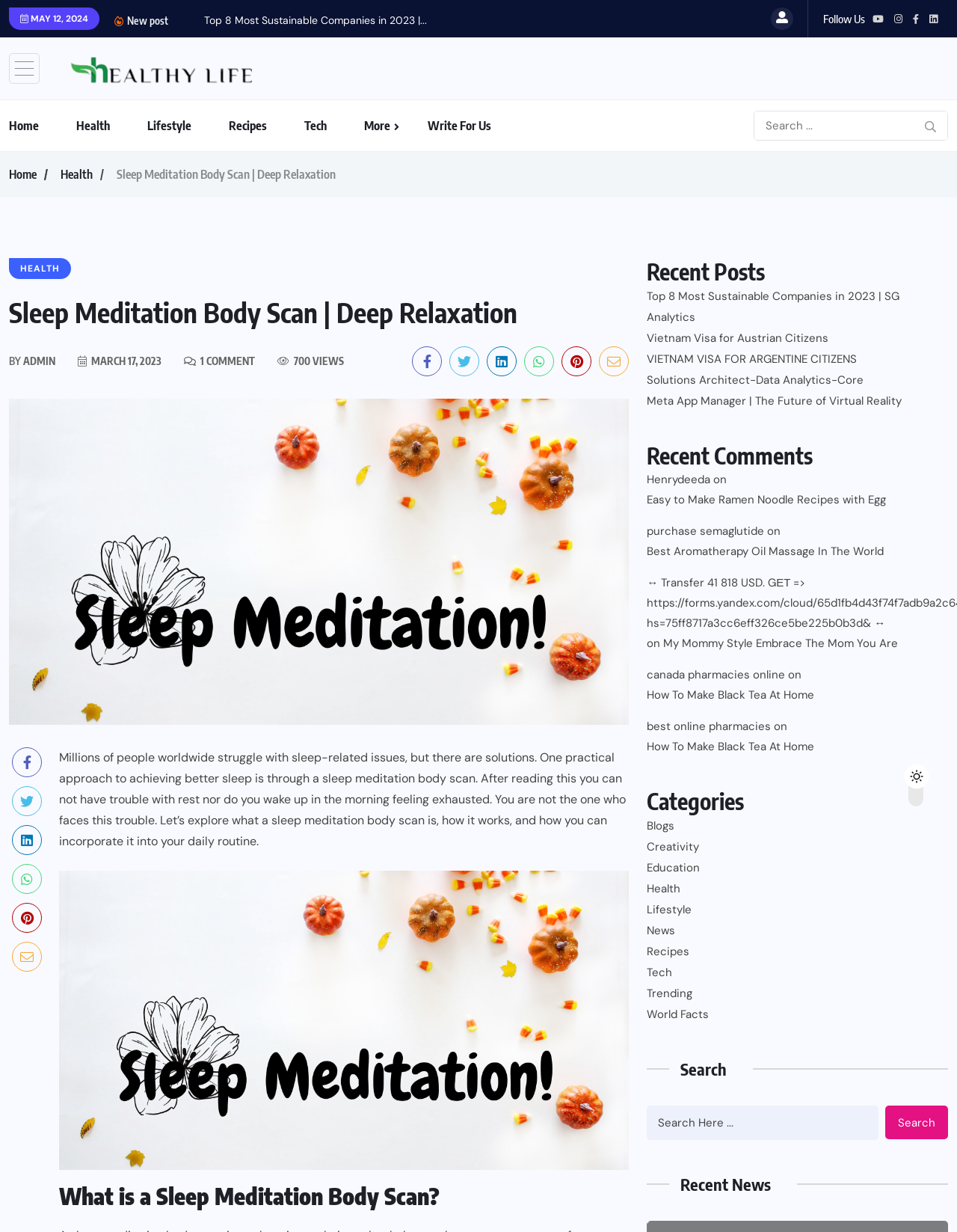Offer a meticulous description of the webpage's structure and content.

This webpage is about Sleep Meditation Body Scan, a technique for achieving deep relaxation and improving sleep quality. At the top of the page, there is a navigation menu with links to various categories, including Home, Health, Lifestyle, Recipes, Tech, and More. Below the navigation menu, there is a search bar and a button with a magnifying glass icon.

The main content of the page is divided into two sections. On the left side, there is a header section with the title "Sleep Meditation Body Scan | Deep Relaxation" and a brief description of the article. Below the header, there is an image related to sleep meditation.

On the right side, there is a section with recent posts, including links to articles about sustainable companies, Vietnam visas, and data analytics. Below the recent posts section, there is a section with recent comments, which includes excerpts from comments with links to the full comments.

At the bottom of the page, there is a footer section with links to various categories, including Health, Lifestyle, and Recipes. There are also links to external websites and articles about topics such as aromatherapy, online pharmacies, and tea recipes.

Throughout the page, there are social media links and icons, including Facebook, Twitter, and Instagram. There is also a "Write For Us" link at the top of the page, suggesting that the website accepts guest posts or contributions from other writers.